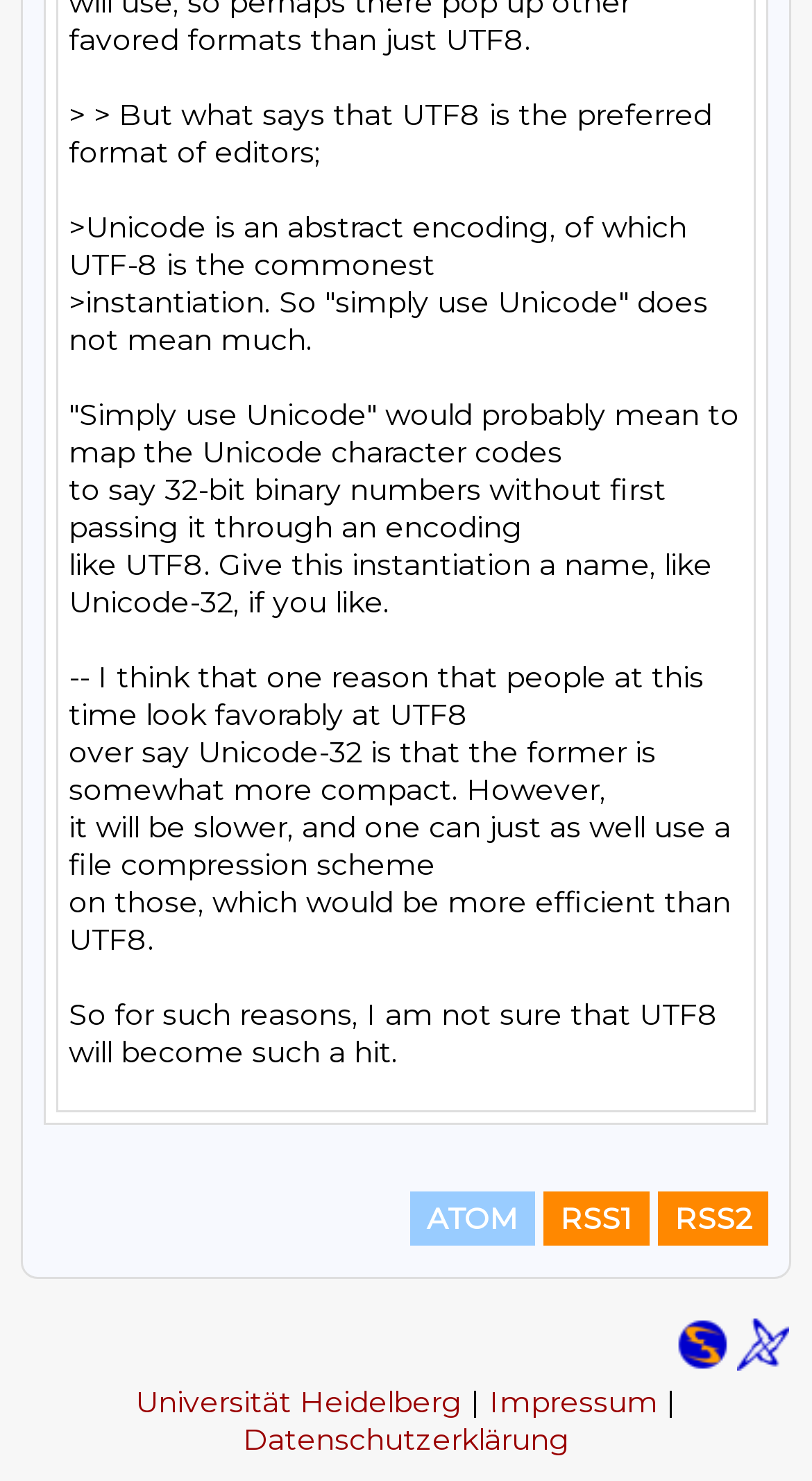Determine the bounding box coordinates in the format (top-left x, top-left y, bottom-right x, bottom-right y). Ensure all values are floating point numbers between 0 and 1. Identify the bounding box of the UI element described by: Datenschutzerklärung

[0.299, 0.959, 0.701, 0.985]